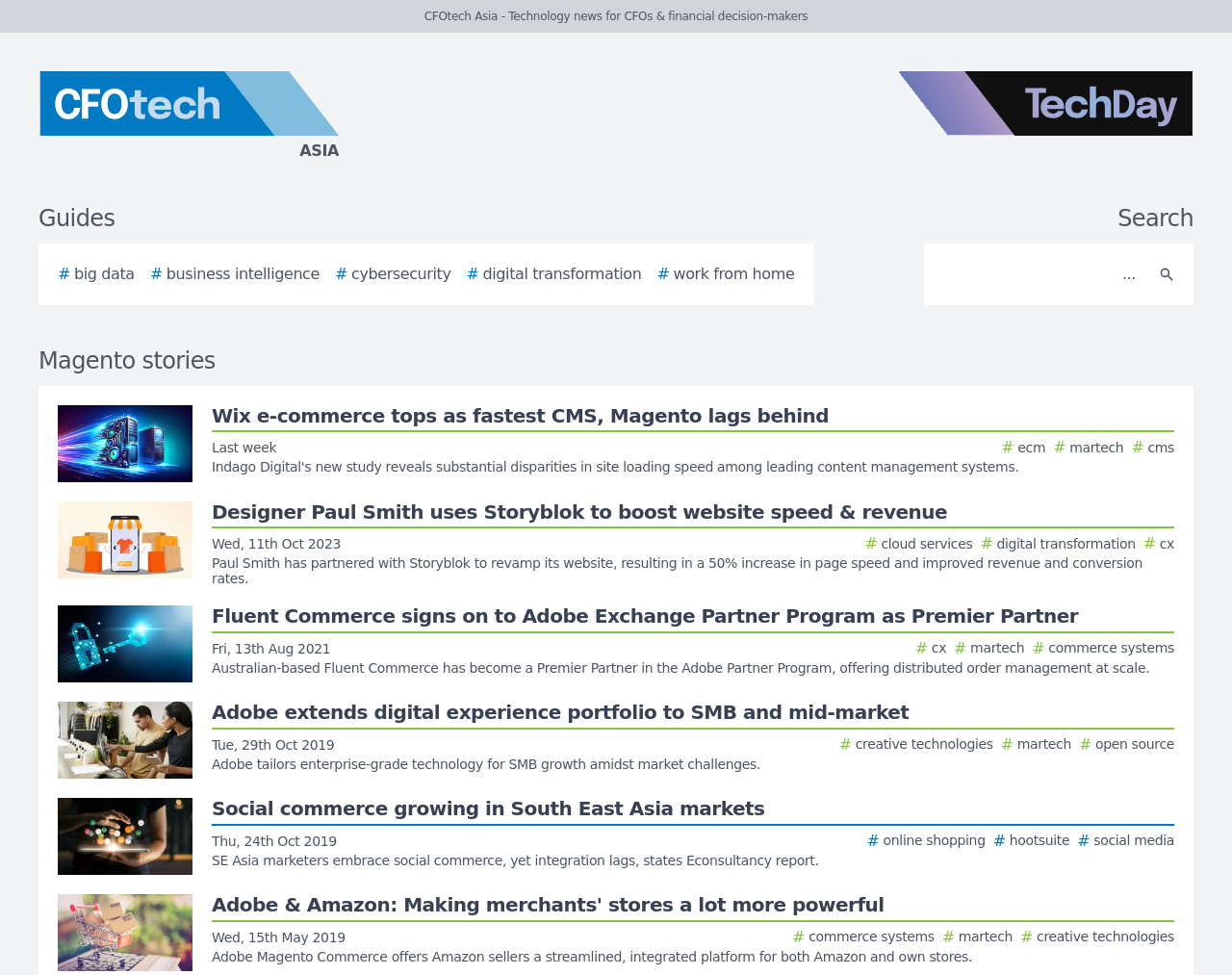Identify the bounding box coordinates of the area that should be clicked in order to complete the given instruction: "View Wix e-commerce story". The bounding box coordinates should be four float numbers between 0 and 1, i.e., [left, top, right, bottom].

[0.047, 0.416, 0.953, 0.495]